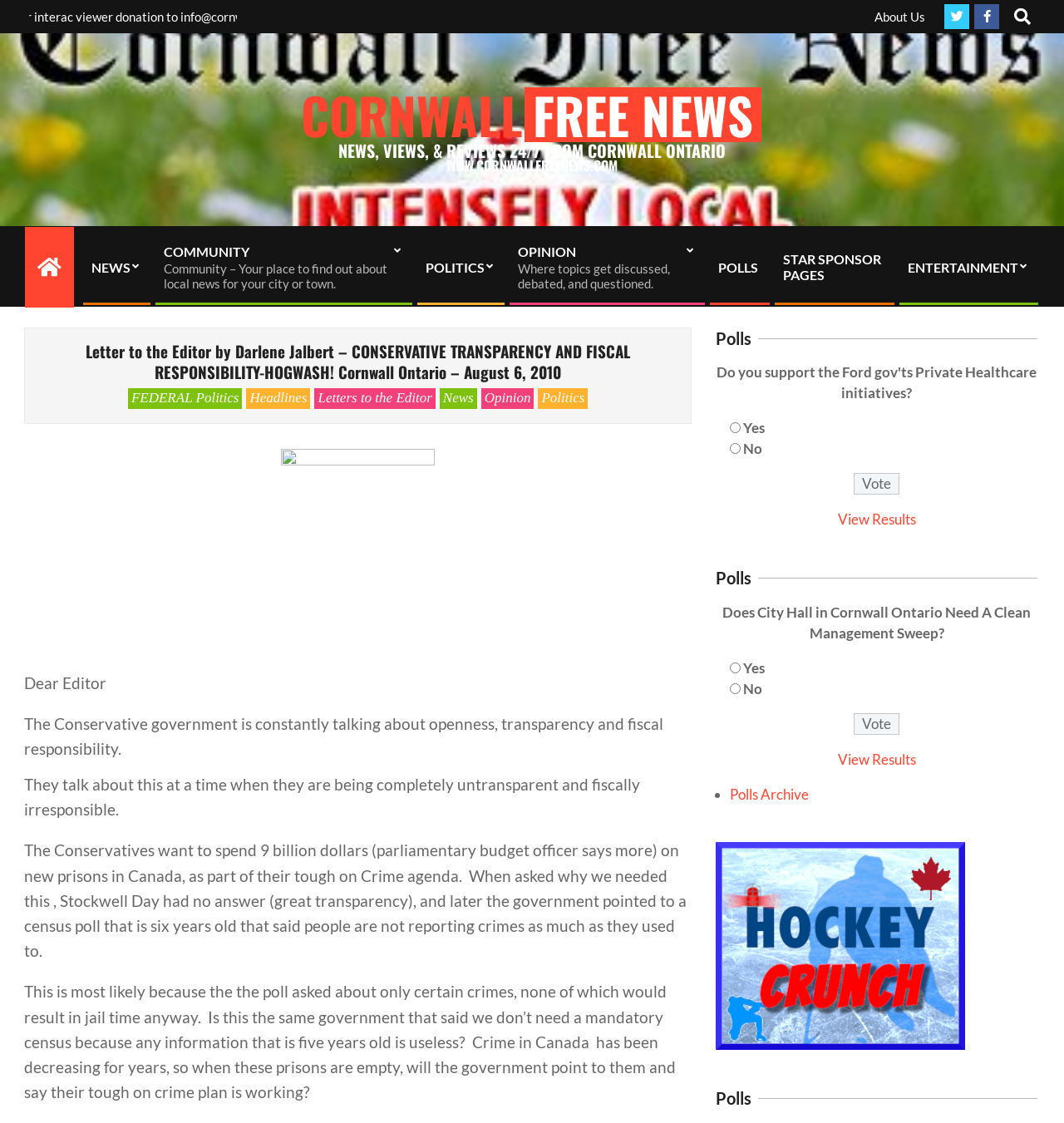Locate the bounding box of the UI element defined by this description: "Politics". The coordinates should be given as four float numbers between 0 and 1, formatted as [left, top, right, bottom].

[0.506, 0.346, 0.553, 0.364]